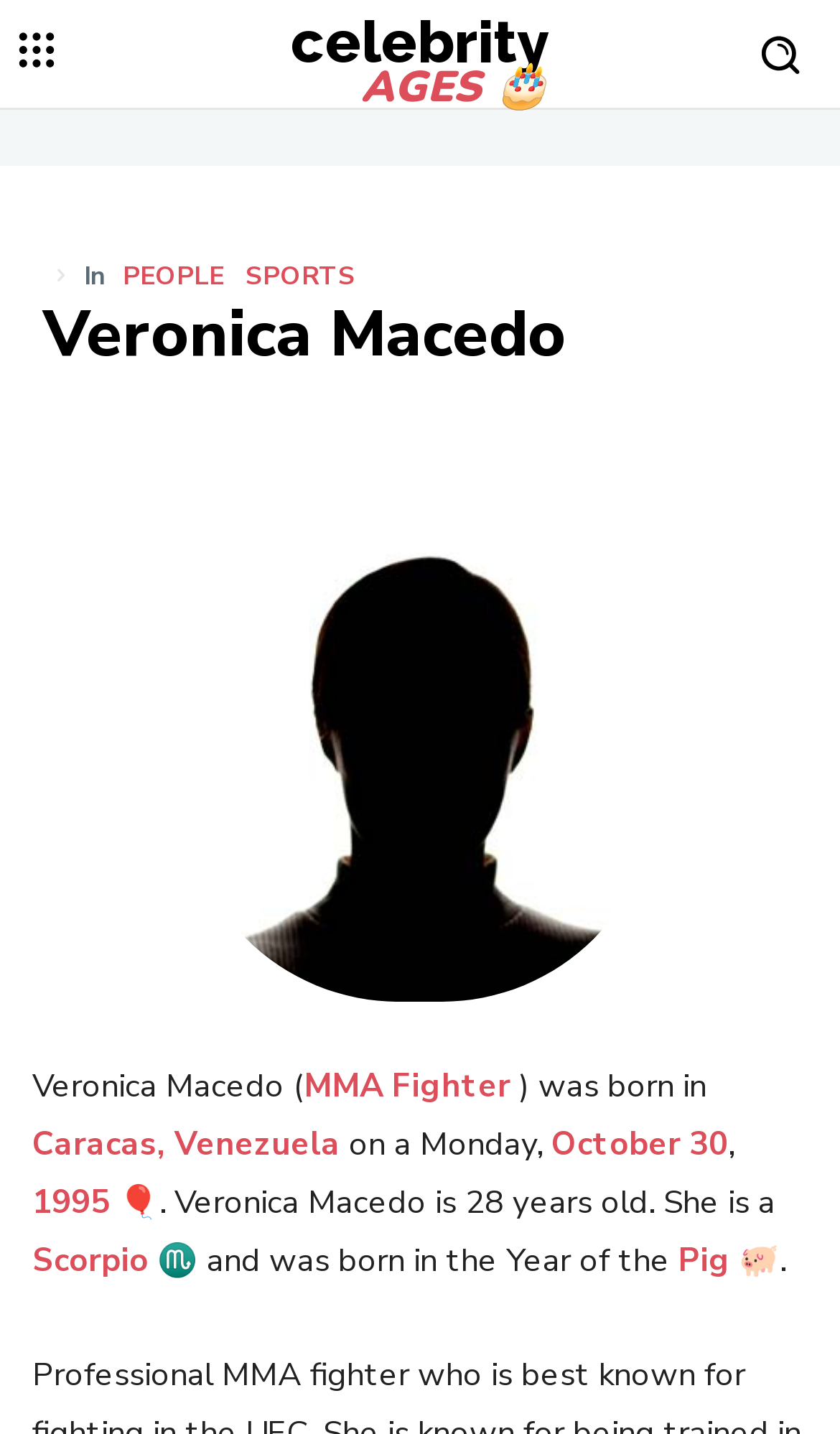Identify the bounding box coordinates of the clickable region to carry out the given instruction: "Learn more about MMA Fighter".

[0.362, 0.742, 0.608, 0.772]